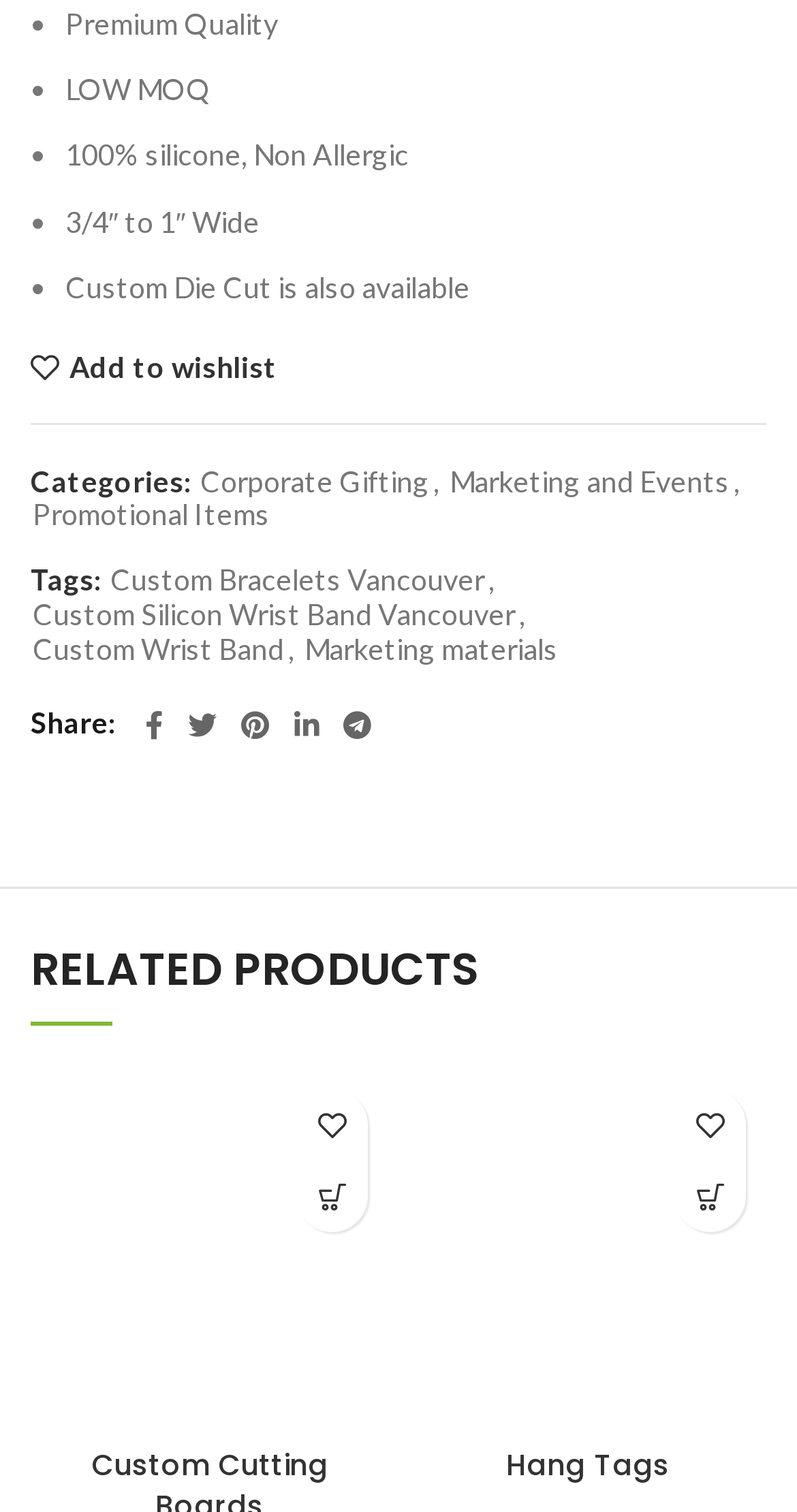Given the element description, predict the bounding box coordinates in the format (top-left x, top-left y, bottom-right x, bottom-right y). Make sure all values are between 0 and 1. Here is the element description: Close

[0.859, 0.958, 0.936, 0.998]